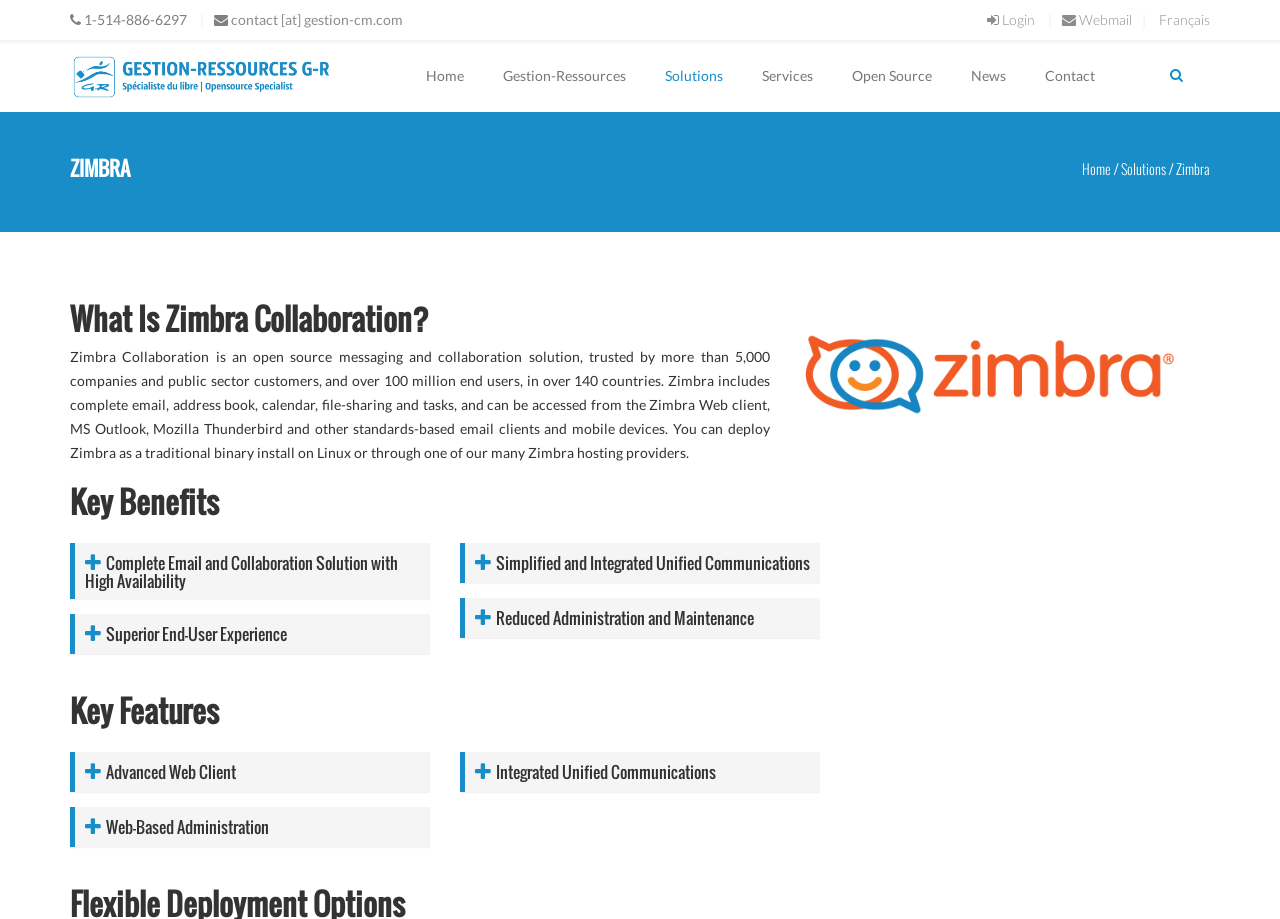Create a full and detailed caption for the entire webpage.

The webpage is about Zimbra Collaboration, an open-source messaging and collaboration solution. At the top left, there is a link to skip to the main content. Next to it, there is a phone number and an email address. On the top right, there are several links, including "Login", "Webmail", and "Français".

Below these links, there is a navigation menu with links to "Home", "Gestion-Ressources", "Solutions", "Services", "Open Source", "News", and "Contact". 

The main content of the page starts with a large heading "ZIMBRA" followed by a subheading "You are here" and a breadcrumb navigation with links to "Home" and "Solutions". 

The main section of the page is divided into several parts. The first part has a heading "What Is Zimbra Collaboration?" and a paragraph of text that describes Zimbra Collaboration as an open-source messaging and collaboration solution. 

Below this, there are three sections with headings "Key Benefits", "Key Features", and each section has several subheadings with links, including "Complete Email and Collaboration Solution with High Availability", "Superior End-User Experience", "Simplified and Integrated Unified Communications", "Reduced Administration and Maintenance", "Advanced Web Client", "Web-Based Administration", and "Integrated Unified Communications".